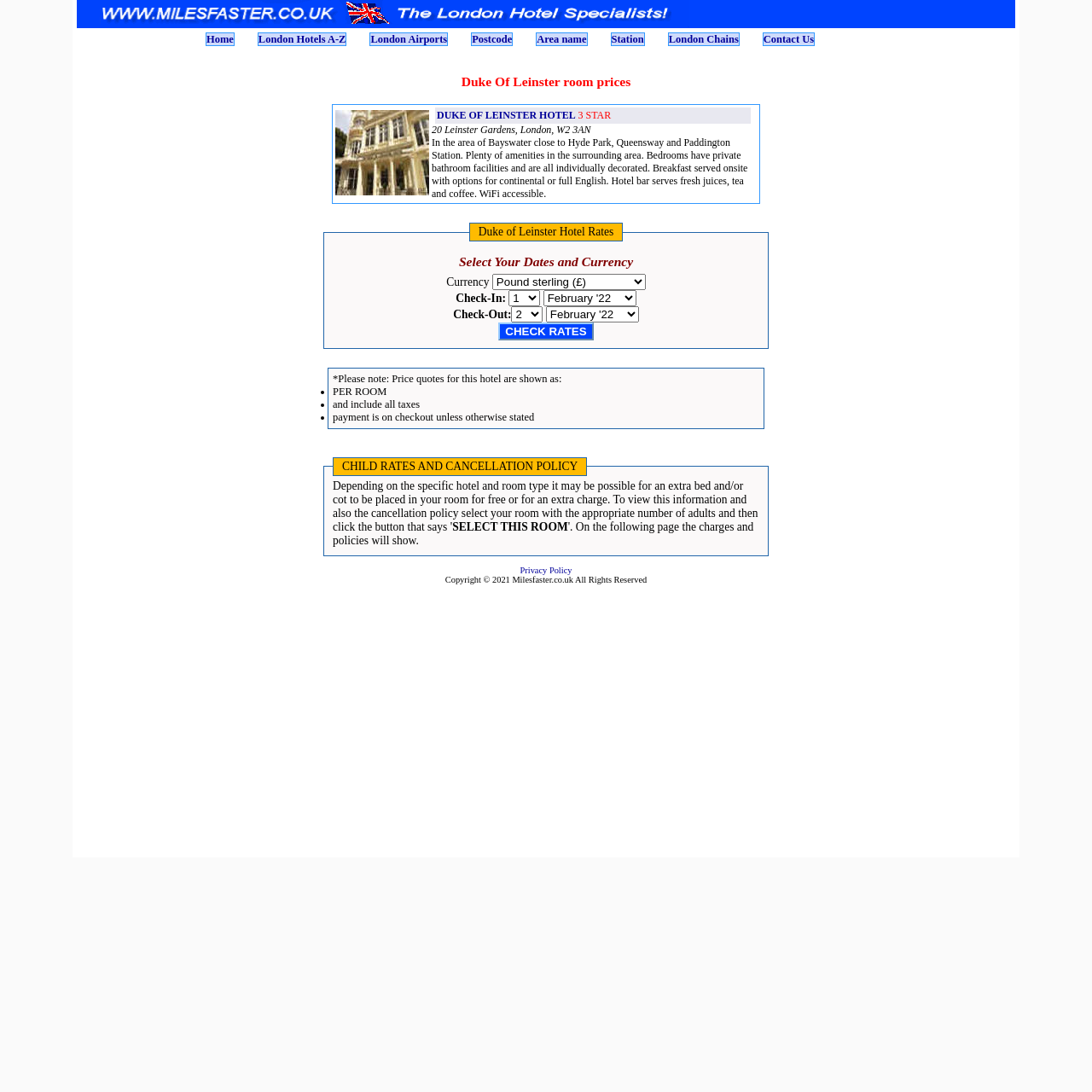Please specify the bounding box coordinates of the clickable region necessary for completing the following instruction: "Click on the 'DUKE OF LEINSTER HOTEL' link". The coordinates must consist of four float numbers between 0 and 1, i.e., [left, top, right, bottom].

[0.4, 0.1, 0.527, 0.111]